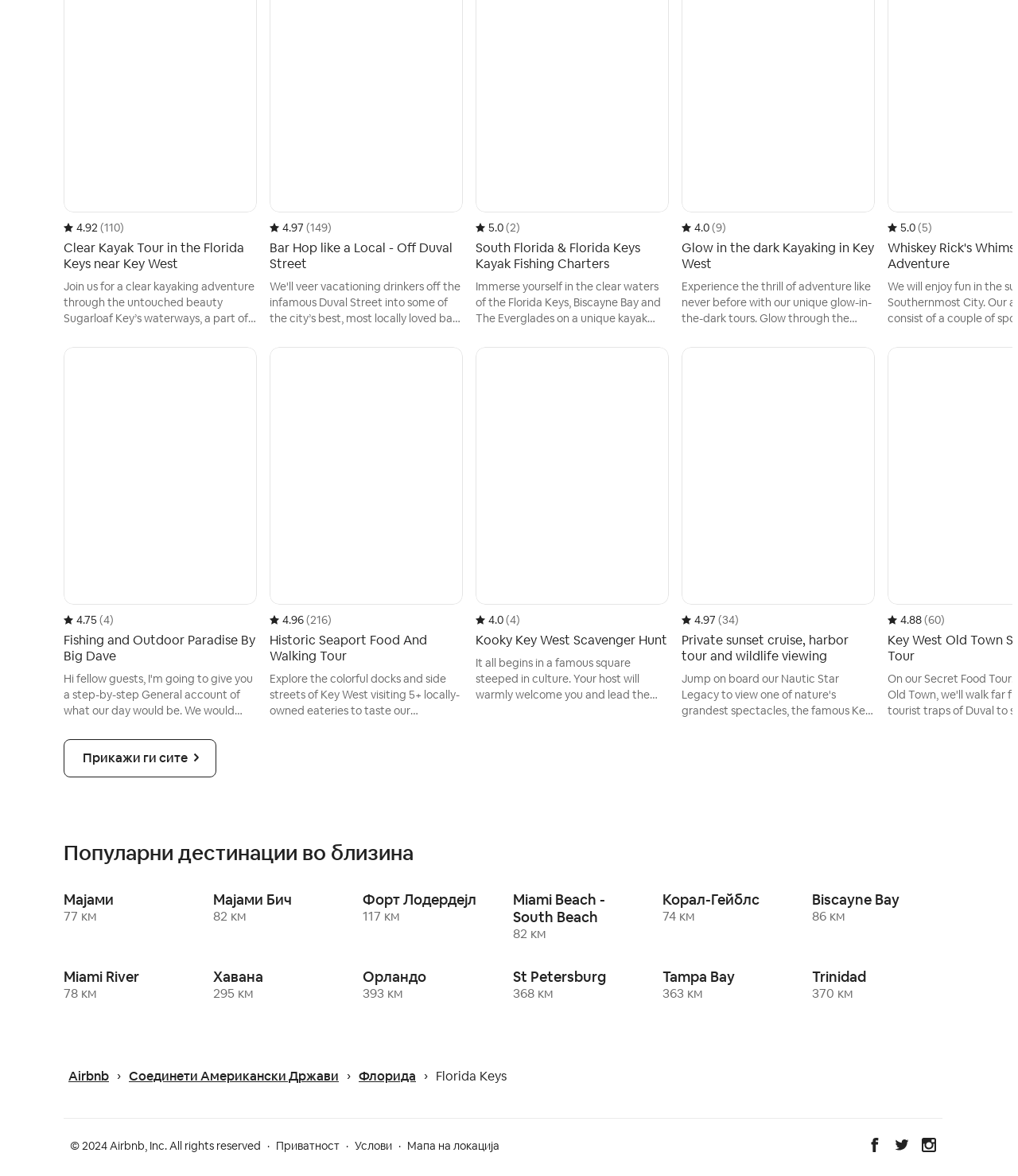Could you provide the bounding box coordinates for the portion of the screen to click to complete this instruction: "View the 'Private sunset cruise, harbor tour and wildlife viewing' tour"?

[0.67, 0.295, 0.859, 0.611]